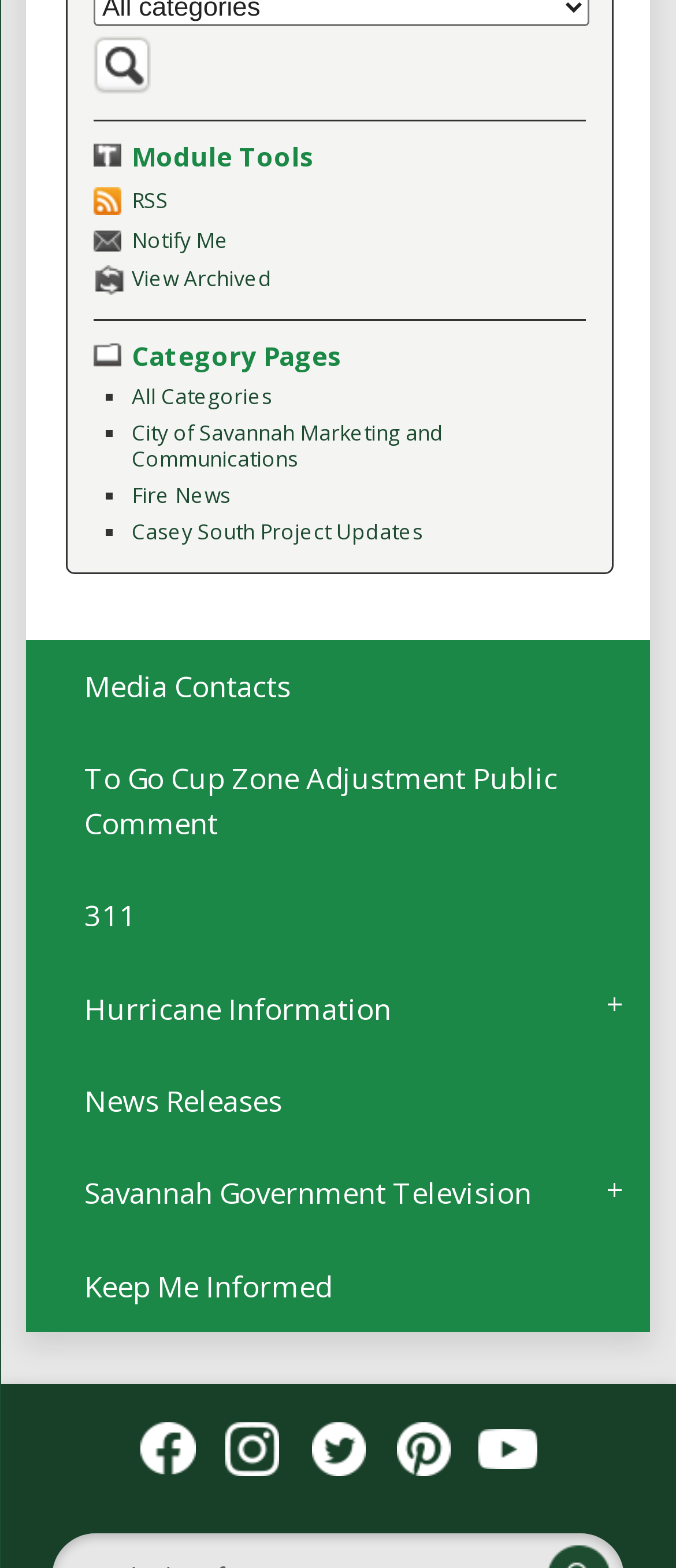What is the function of the 'Keep Me Informed' menu item? Based on the screenshot, please respond with a single word or phrase.

Information updates